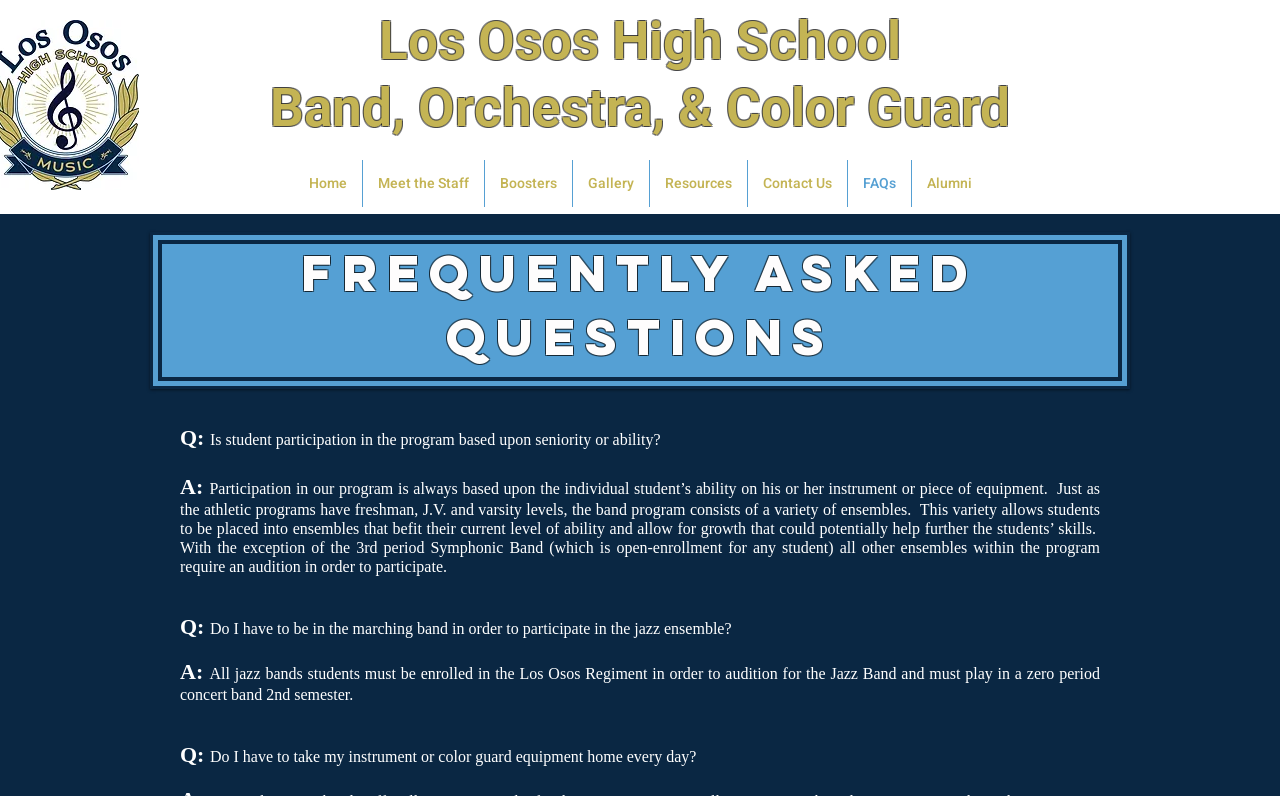Based on the element description Meet the Staff, identify the bounding box of the UI element in the given webpage screenshot. The coordinates should be in the format (top-left x, top-left y, bottom-right x, bottom-right y) and must be between 0 and 1.

[0.283, 0.201, 0.378, 0.26]